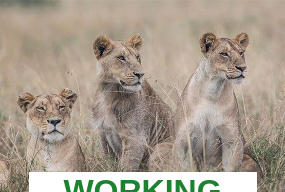Please use the details from the image to answer the following question comprehensively:
What is the number of lions in the image?

The caption explicitly states that 'three majestic lions are seen resting attentively in a grassy landscape', which indicates that there are three lions present in the image.